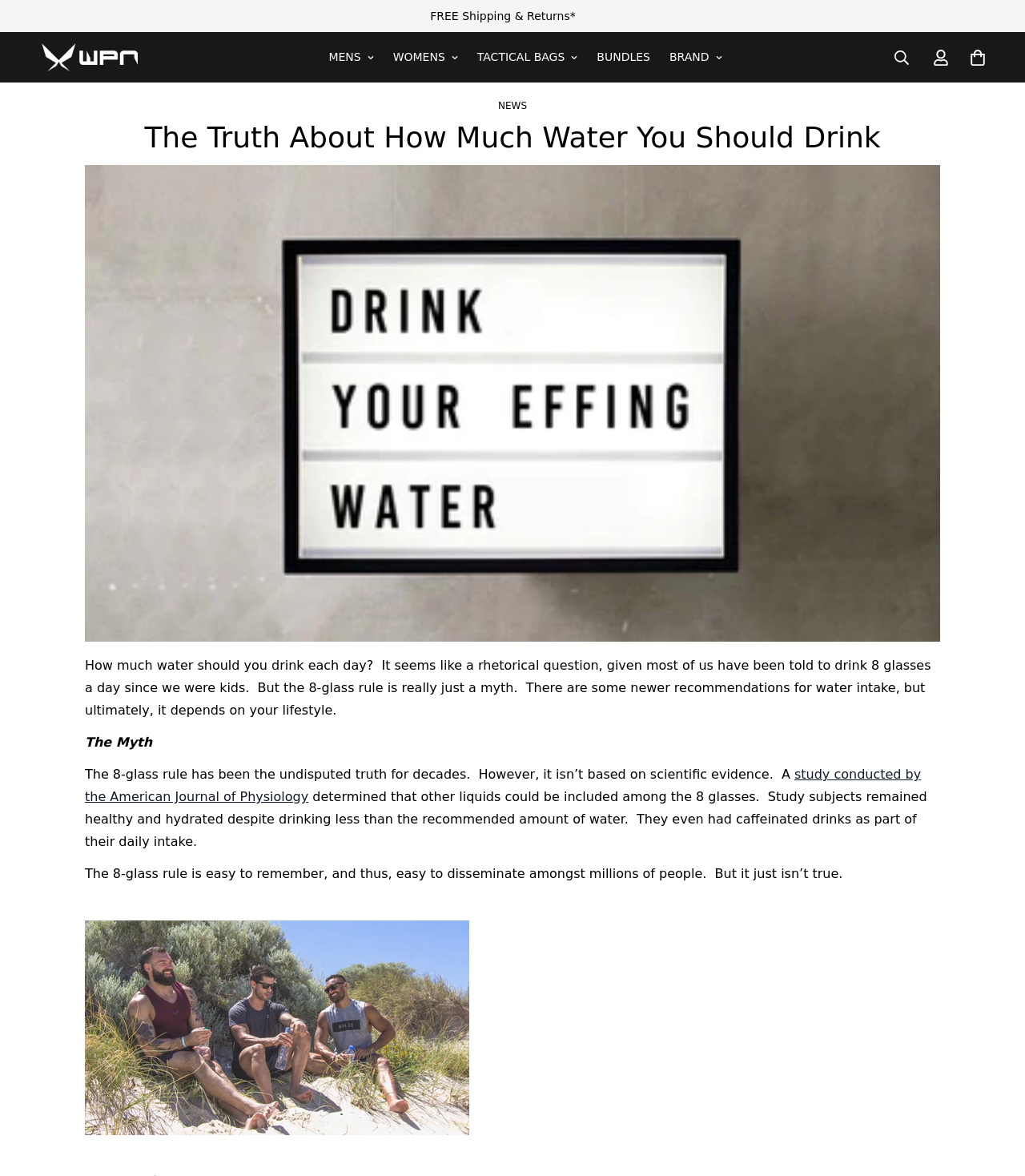Is the article promoting a specific brand?
Kindly answer the question with as much detail as you can.

Although there are links to different sections such as MENS, WOMENS, and BRAND, the article itself does not appear to be promoting a specific brand, but rather providing information on the topic of water intake, with a neutral and informative tone.